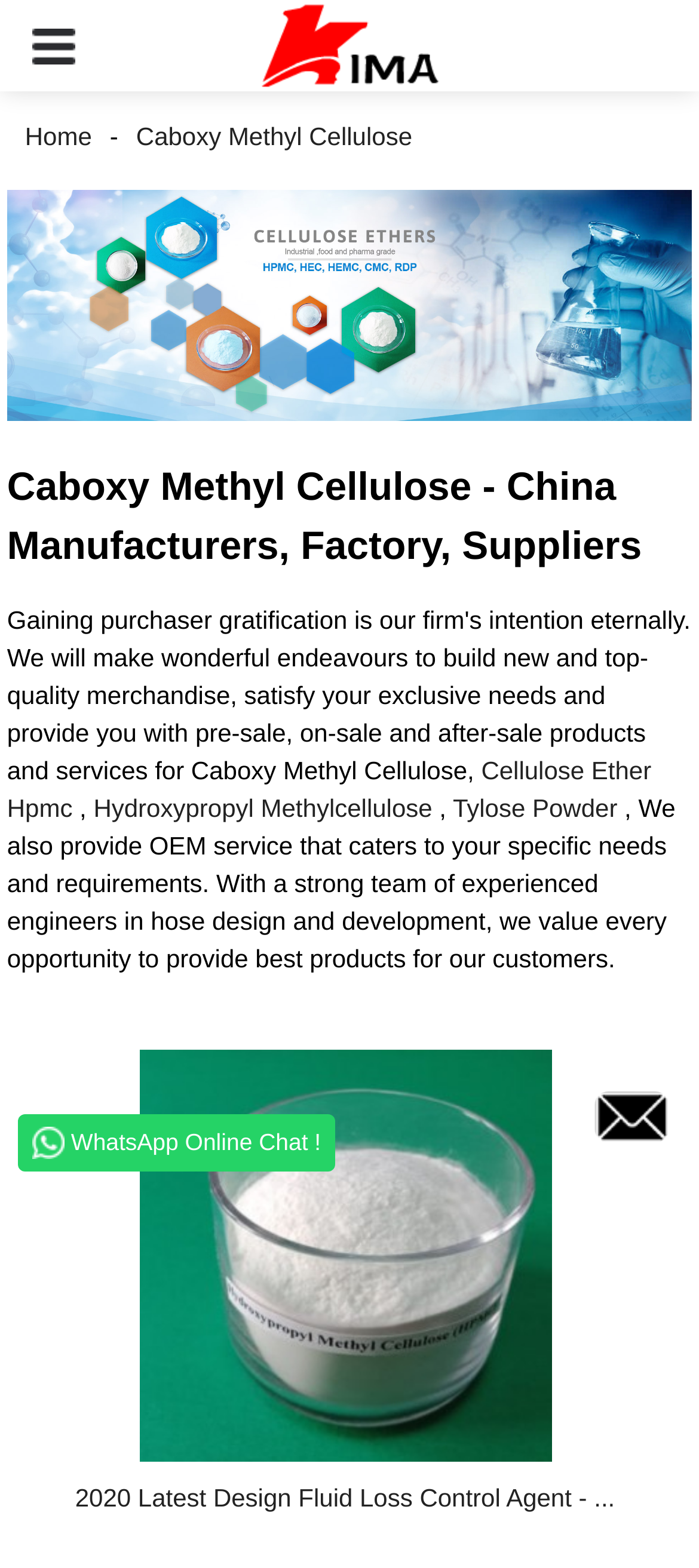Can you look at the image and give a comprehensive answer to the question:
What is the main product of this website?

Based on the webpage structure and content, I can see that the website is focused on Caboxy Methyl Cellulose, which is a type of cellulose ether. The heading 'Caboxy Methyl Cellulose - China Manufacturers, Factory, Suppliers' and the links 'Caboxy Methyl Cellulose' and 'Cellulose Ether Hpmc' suggest that this product is the main focus of the website.